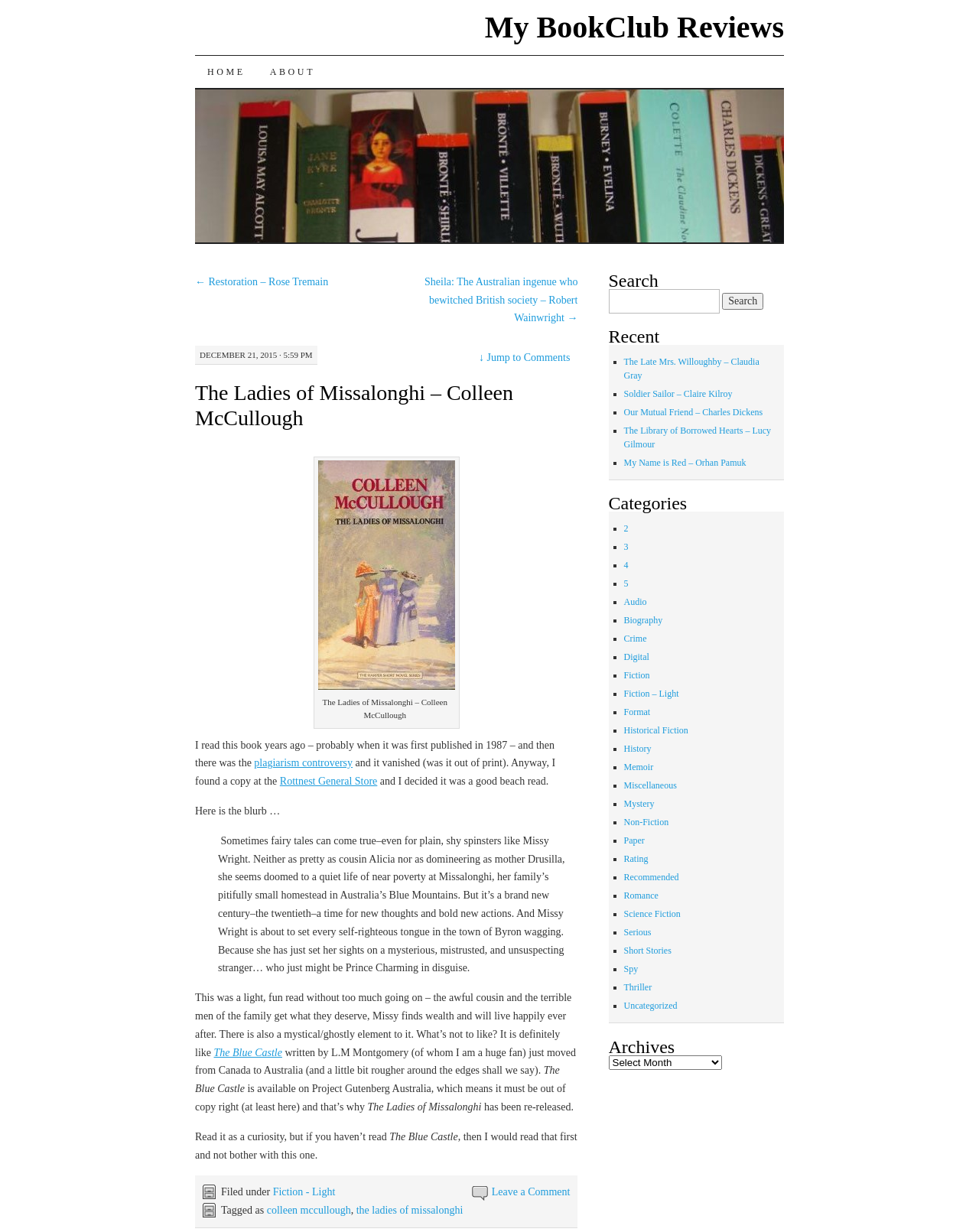Locate the bounding box coordinates of the element you need to click to accomplish the task described by this instruction: "View the 'Recent' posts".

[0.621, 0.267, 0.801, 0.28]